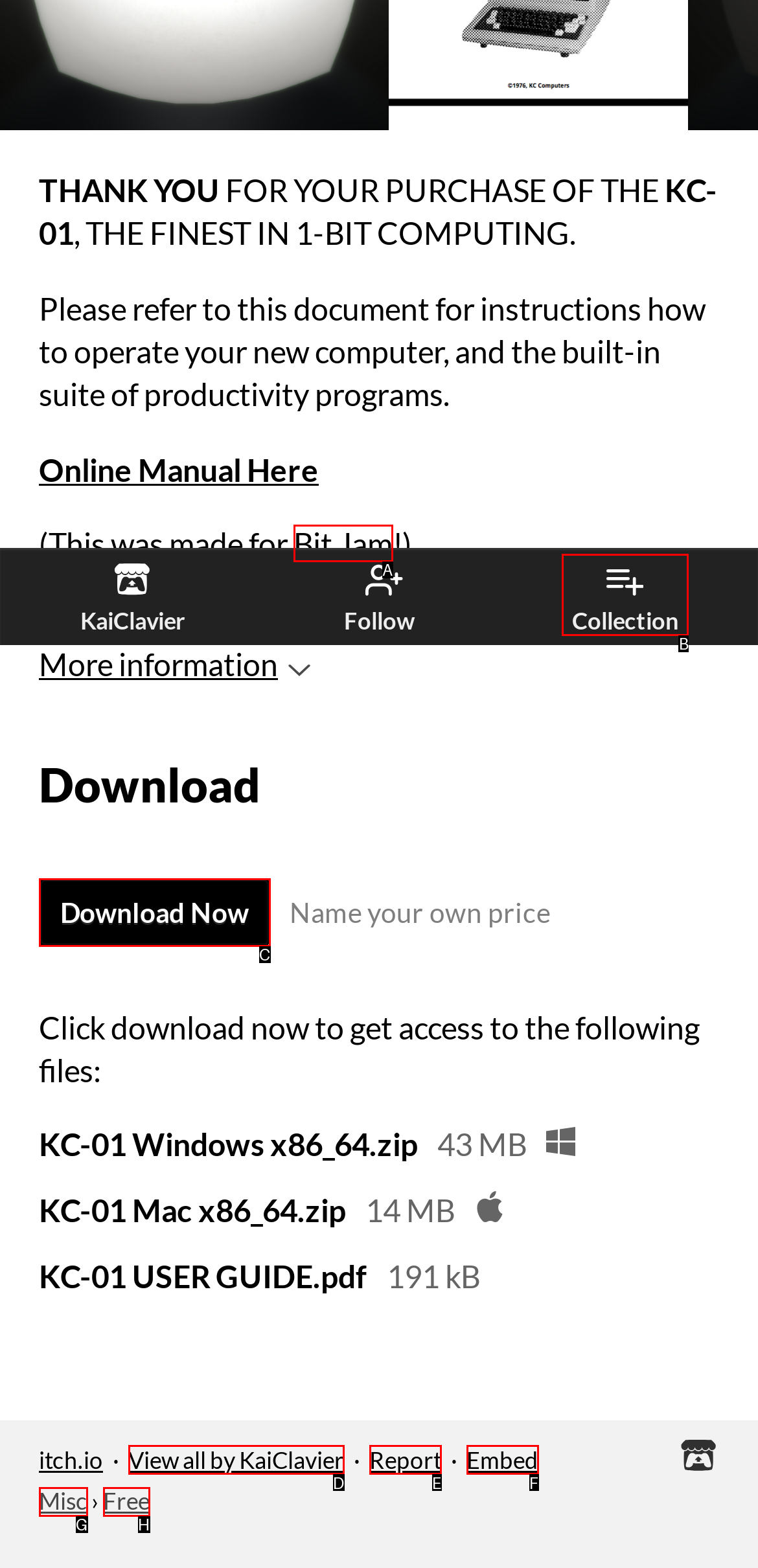Choose the HTML element that aligns with the description: View all by KaiClavier. Indicate your choice by stating the letter.

D